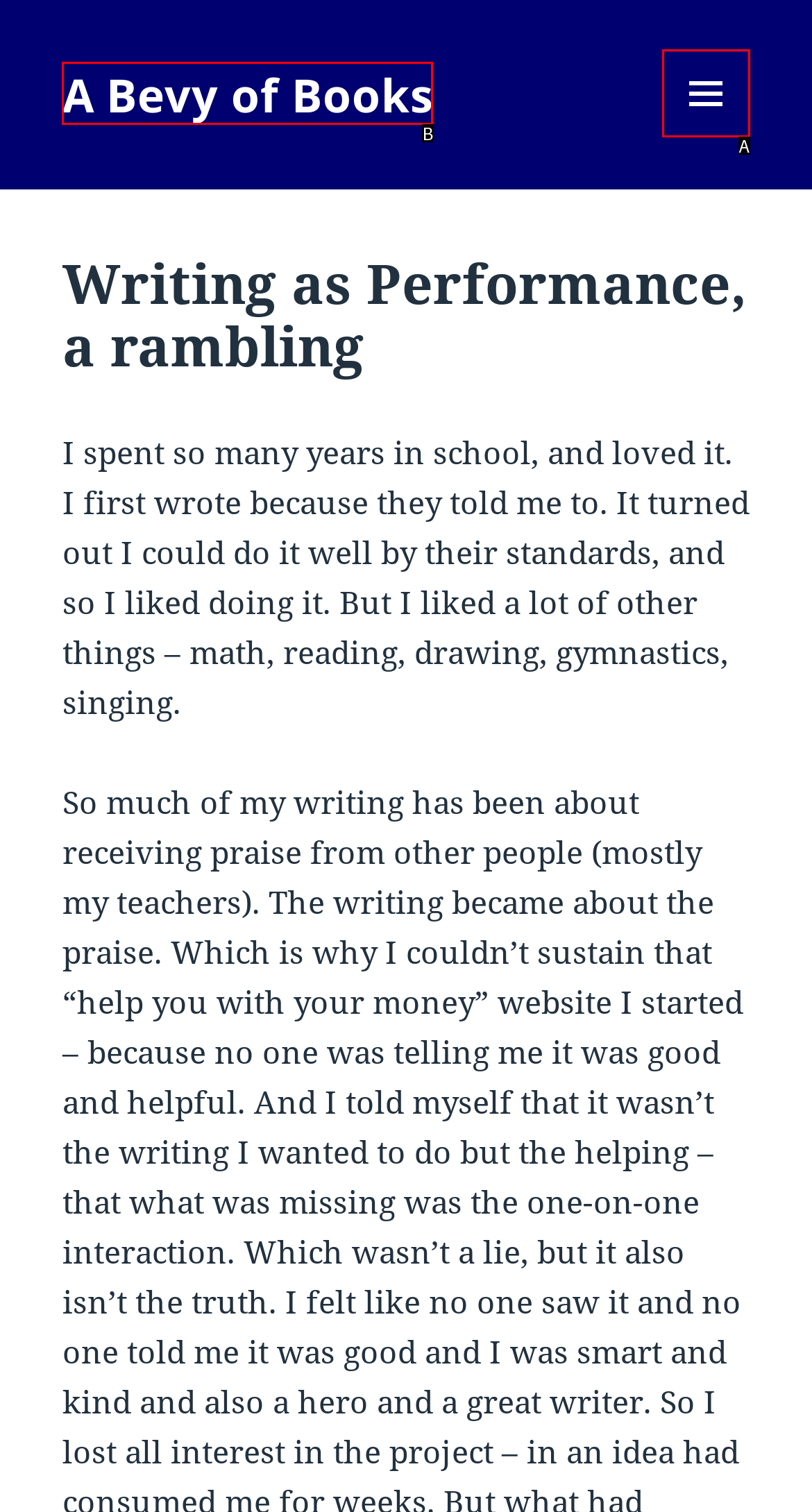From the given choices, determine which HTML element matches the description: A Bevy of Books. Reply with the appropriate letter.

B